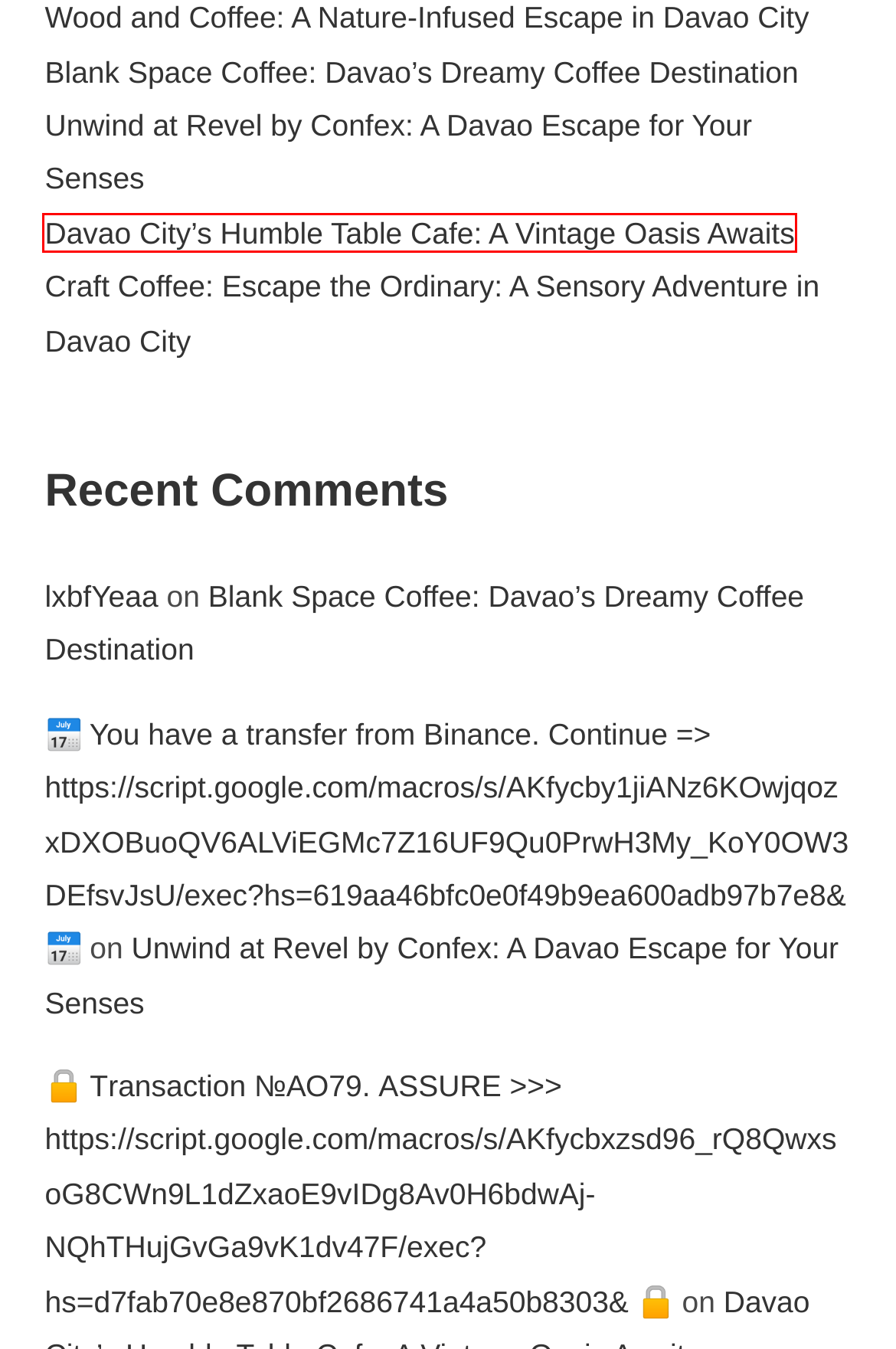You have received a screenshot of a webpage with a red bounding box indicating a UI element. Please determine the most fitting webpage description that matches the new webpage after clicking on the indicated element. The choices are:
A. Wood and Coffee: A Nature-Infused Escape in Davao City
B. Unwind at Revel by Confex: A Davao Escape for Your Senses
C. Blank Space Coffee: Davao's Dreamy Coffee Destination
D. Osmeña Peak: Where the sky meets Cebu
E. Craft Coffee: Escape The Ordinary
F. [UPDATED] Latest News - Chika Minute Philippines
G. Decoding Xi Jinping Out standing Leadership 2024
H. Davao City's Humble Table Cafe: A Vintage Oasis Awaits

H